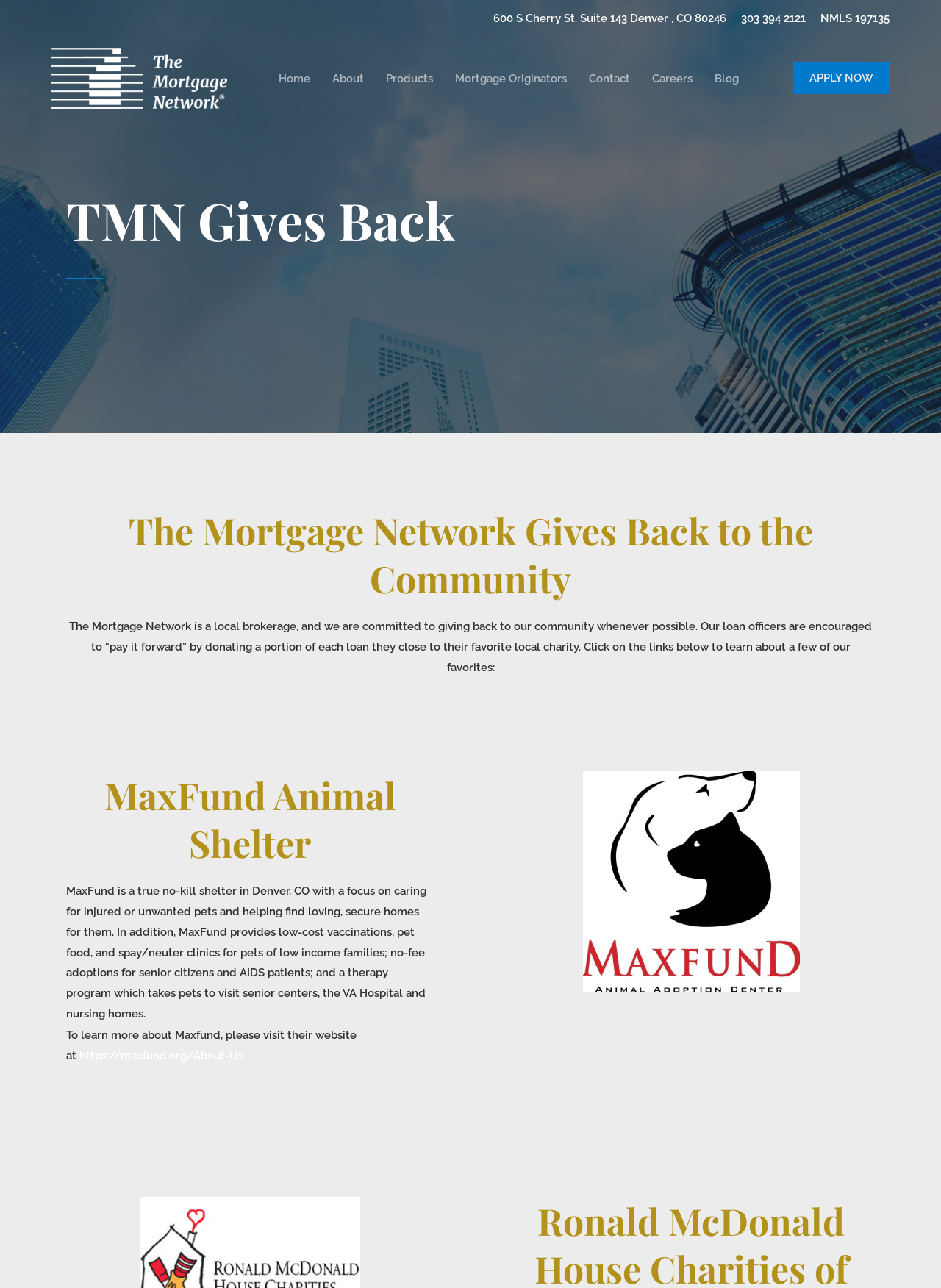Determine the bounding box coordinates for the area that needs to be clicked to fulfill this task: "visit MaxFund Animal Shelter's website". The coordinates must be given as four float numbers between 0 and 1, i.e., [left, top, right, bottom].

[0.084, 0.815, 0.258, 0.825]